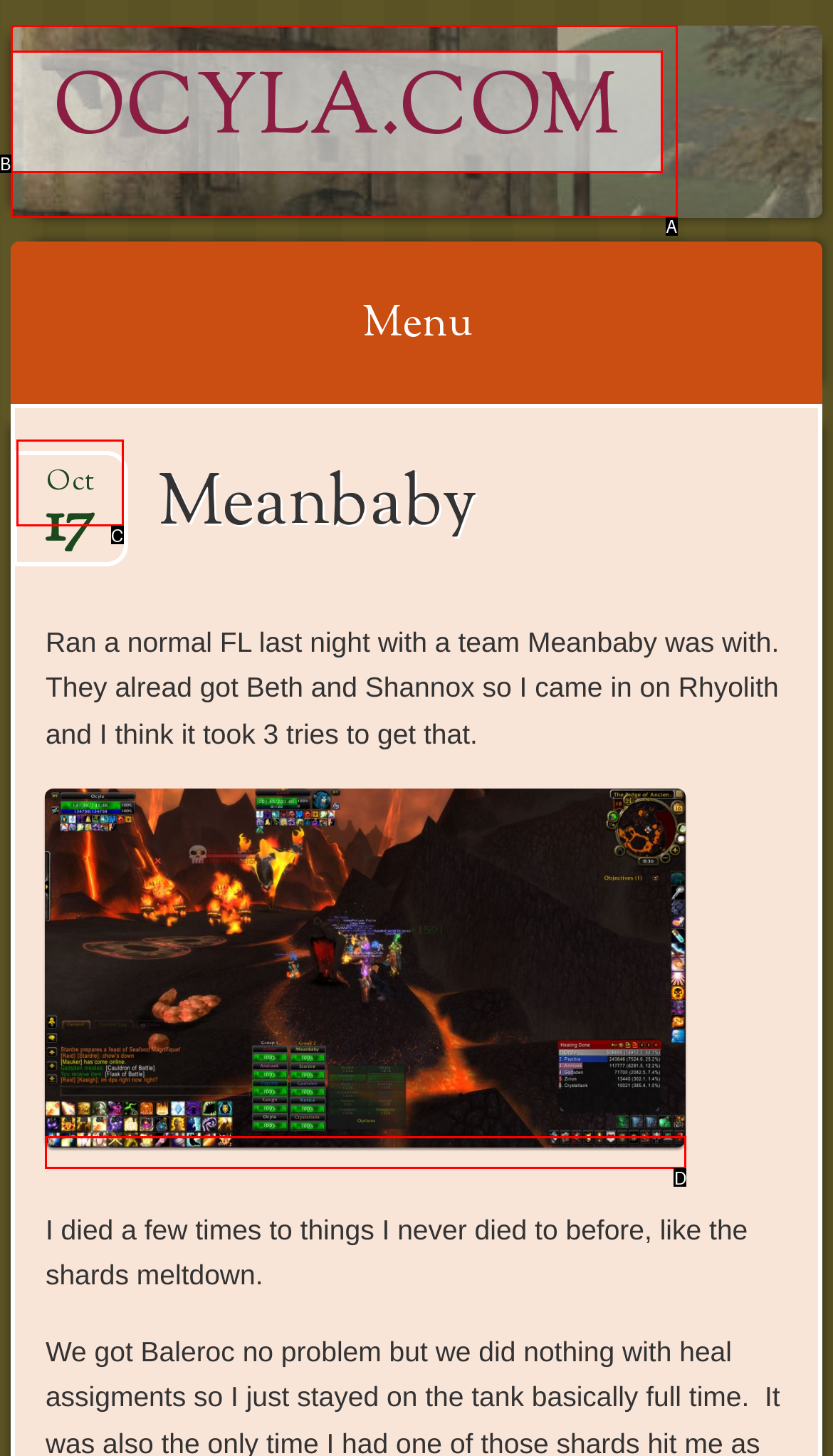Pick the option that corresponds to: Oct17
Provide the letter of the correct choice.

C